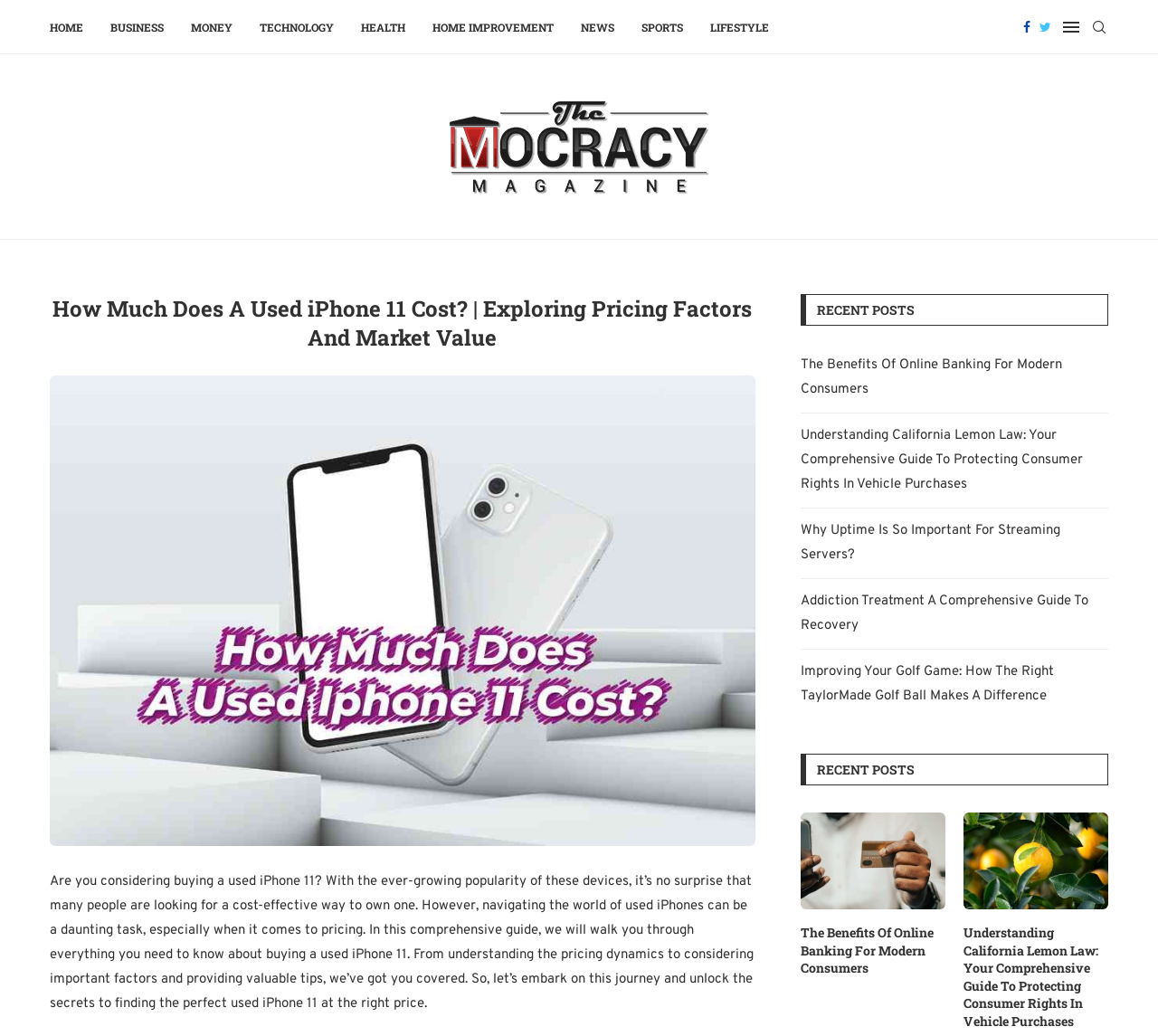Based on the element description alt="The Mocracy", identify the bounding box coordinates for the UI element. The coordinates should be in the format (top-left x, top-left y, bottom-right x, bottom-right y) and within the 0 to 1 range.

[0.383, 0.087, 0.617, 0.196]